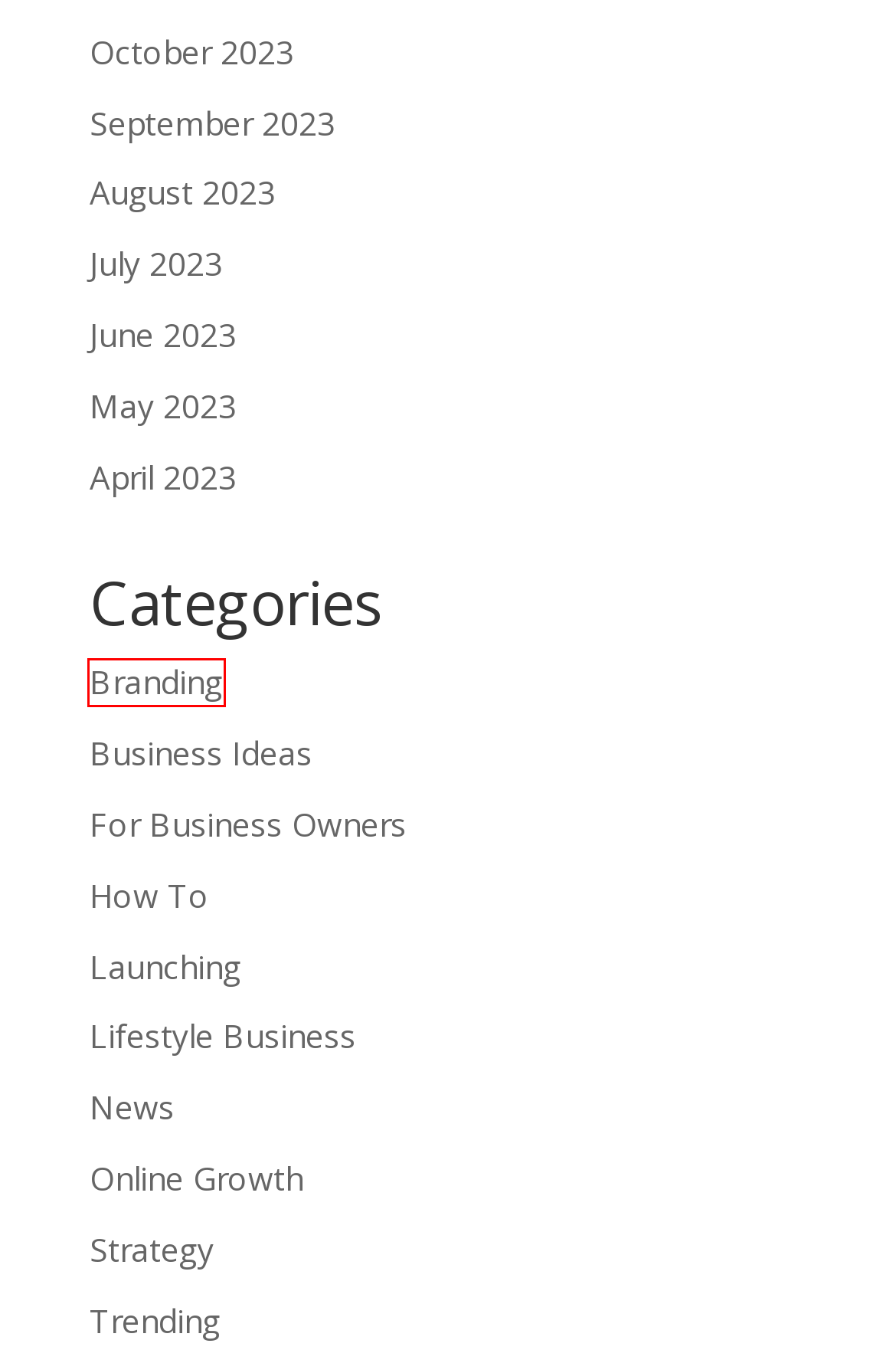Review the screenshot of a webpage which includes a red bounding box around an element. Select the description that best fits the new webpage once the element in the bounding box is clicked. Here are the candidates:
A. Strategy Archives - Business Name Leasing
B. Business Ideas Archives - Business Name Leasing
C. June 2023 - Business Name Leasing
D. August 2023 - Business Name Leasing
E. May 2023 - Business Name Leasing
F. Branding Archives - Business Name Leasing
G. Lifestyle Business Archives - Business Name Leasing
H. July 2023 - Business Name Leasing

F